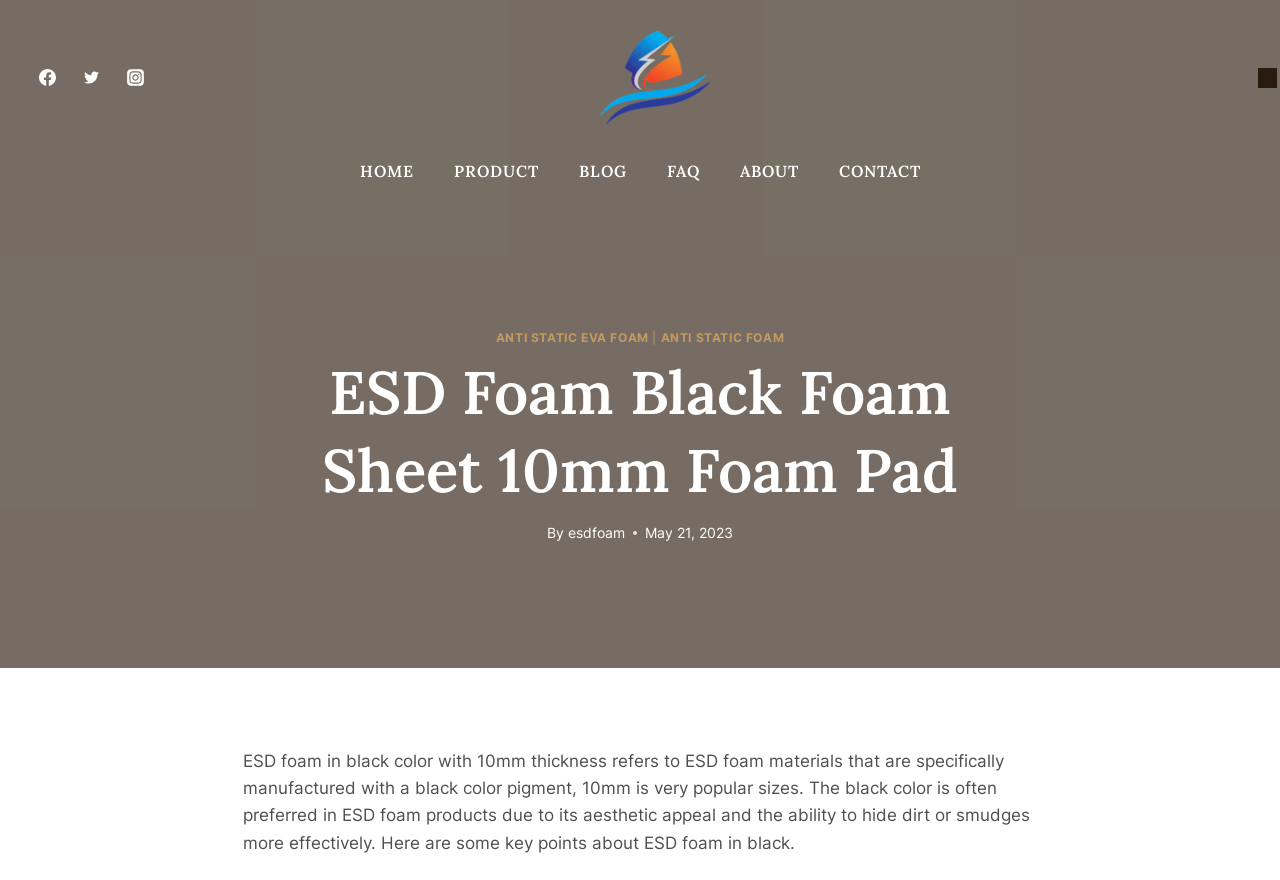Pinpoint the bounding box coordinates of the area that must be clicked to complete this instruction: "Visit Facebook page".

[0.023, 0.069, 0.05, 0.108]